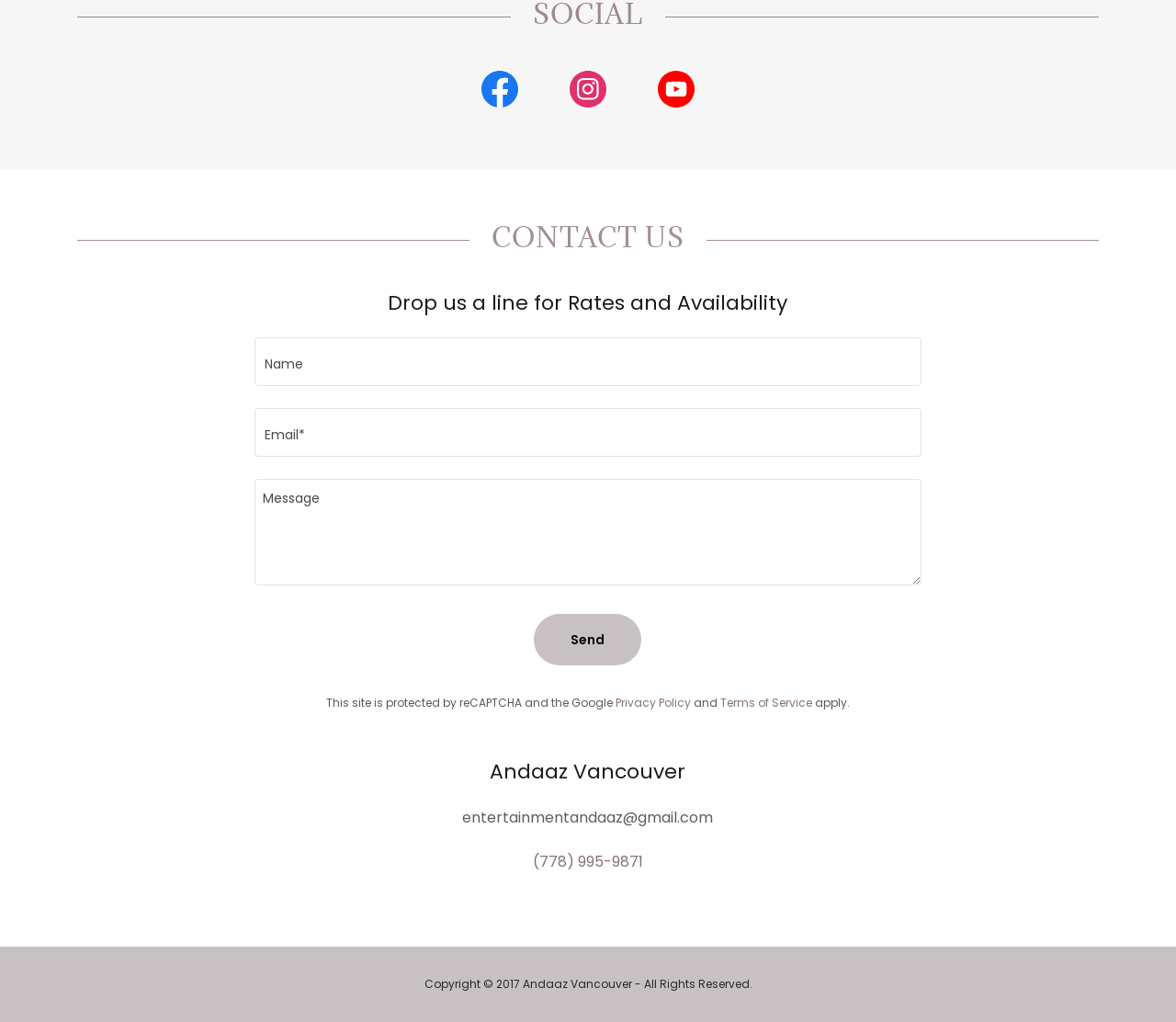Please identify the bounding box coordinates of the element's region that should be clicked to execute the following instruction: "Click the Send button". The bounding box coordinates must be four float numbers between 0 and 1, i.e., [left, top, right, bottom].

[0.454, 0.601, 0.546, 0.651]